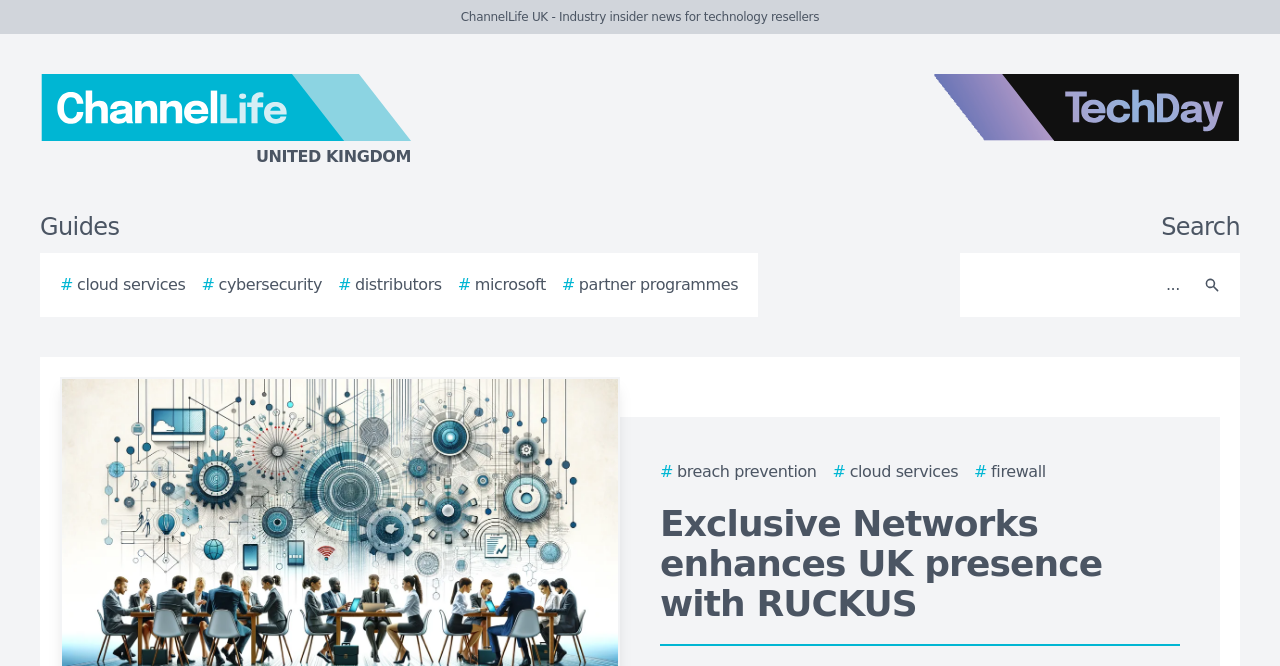Can you pinpoint the bounding box coordinates for the clickable element required for this instruction: "Click the TechDay logo"? The coordinates should be four float numbers between 0 and 1, i.e., [left, top, right, bottom].

[0.729, 0.111, 0.969, 0.254]